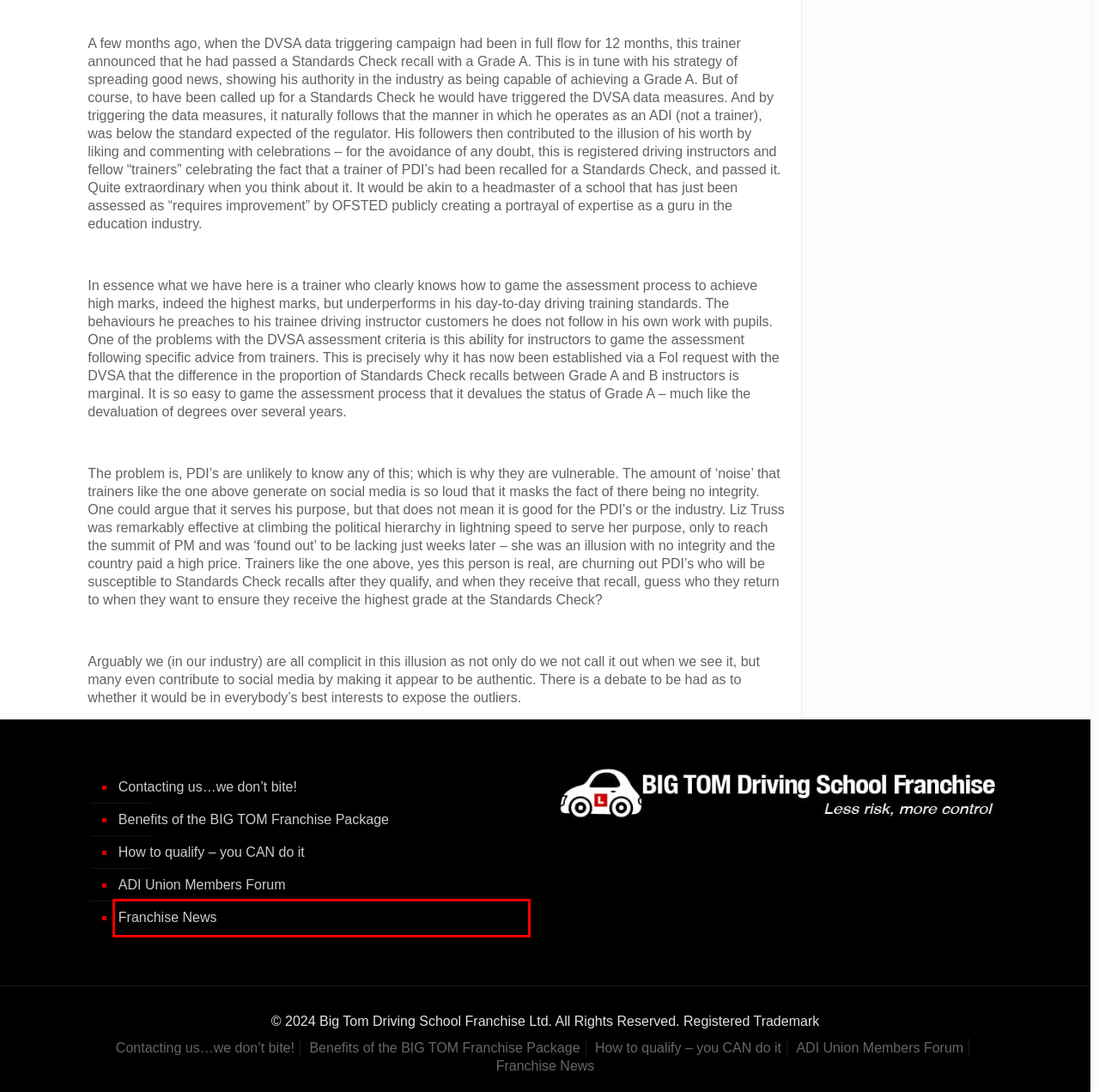Observe the screenshot of a webpage with a red bounding box highlighting an element. Choose the webpage description that accurately reflects the new page after the element within the bounding box is clicked. Here are the candidates:
A. Contacting us... | Big Tom Driver Instructor Training
B. Accurately identifying why driving mistakes happen | Big Tom Driver Instructor Training
C. The toxic effect of data targets | Big Tom Driver Instructor Training
D. Franchise News | Big Tom Driver Instructor Training
E. ADI Union | Meet and Talk All Things Driver Intructing
F. The way we work is changing | Big Tom Driver Instructor Training
G. How to qualify - you CAN do it | Big Tom Driver Instructor Training
H. Benefits of the BIG TOM Franchise Package | Big Tom Driver Instructor Training

D